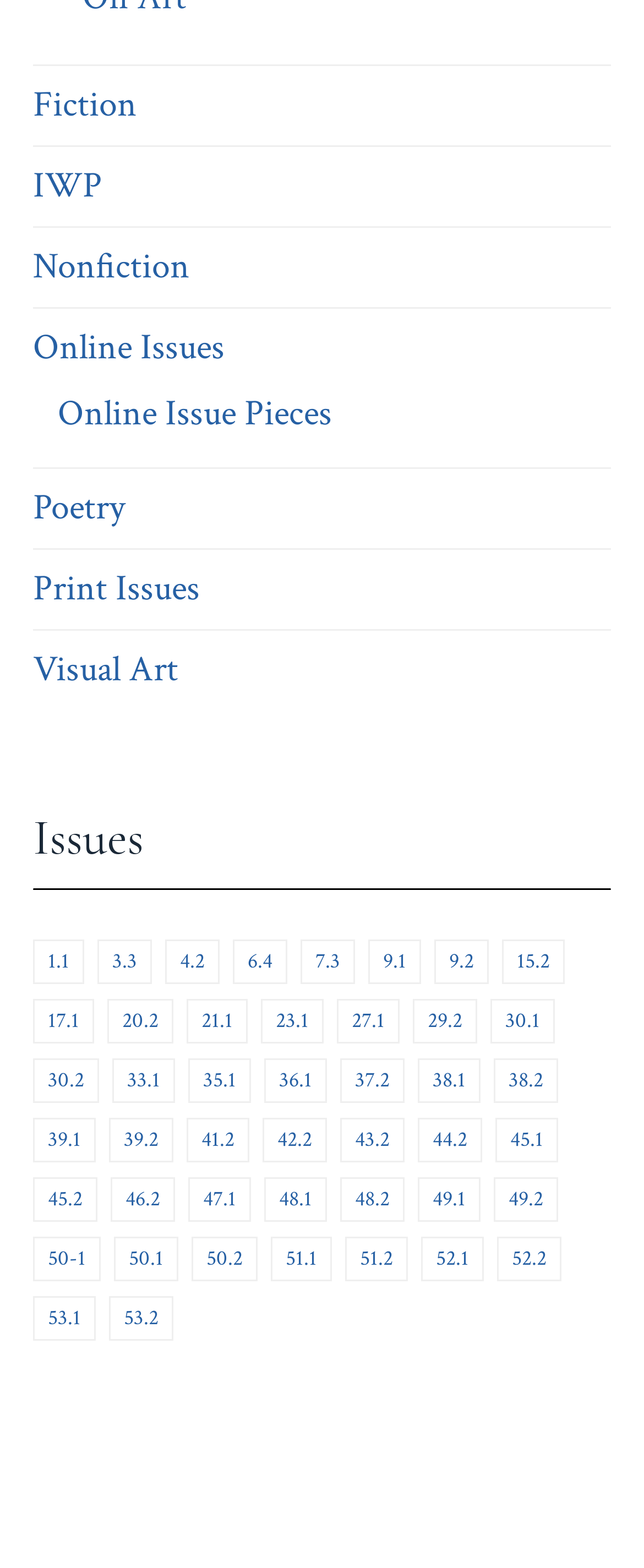What is the heading above the links on this webpage?
Based on the screenshot, answer the question with a single word or phrase.

Issues